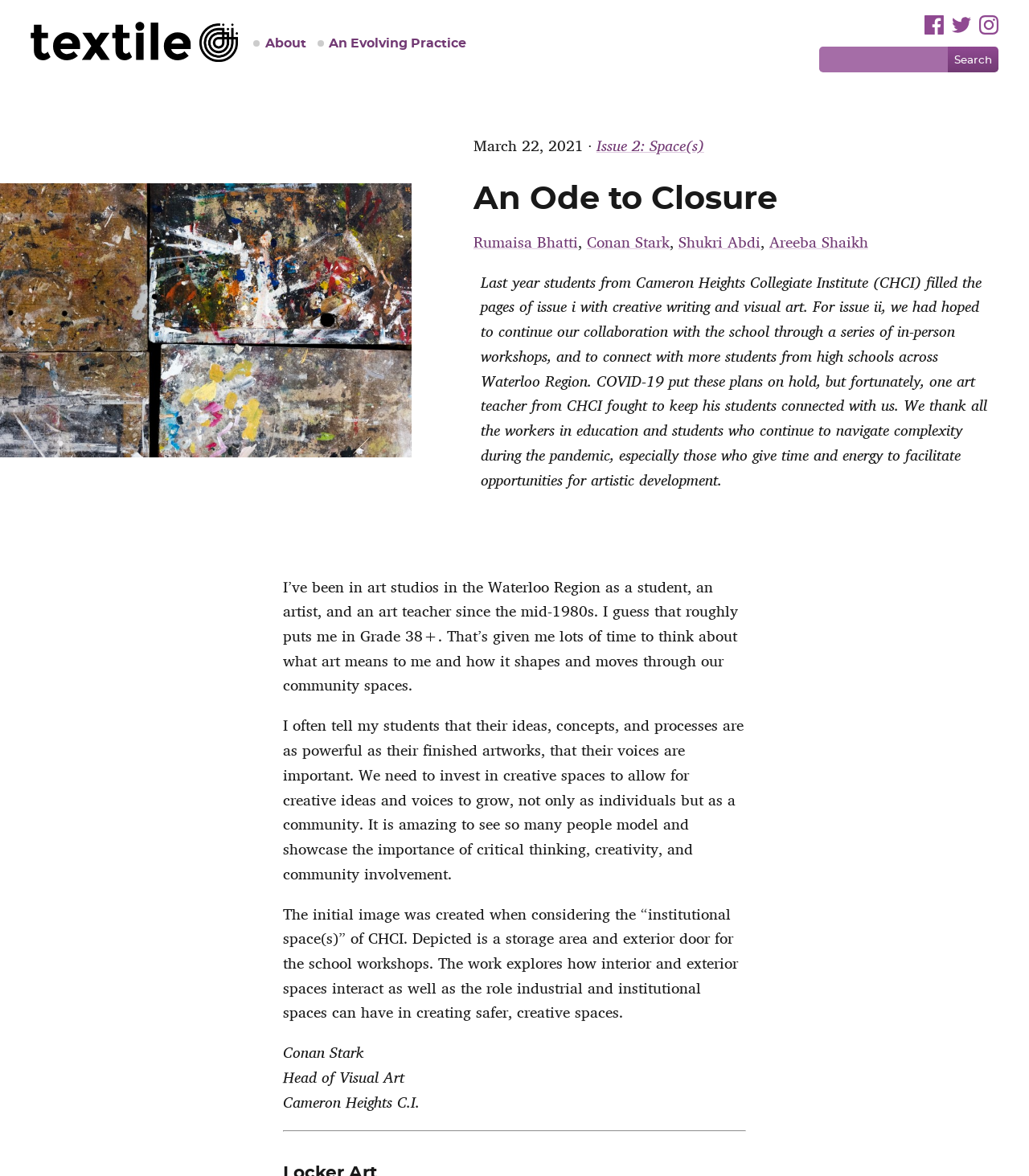Identify and provide the text content of the webpage's primary headline.

An Ode to Closure